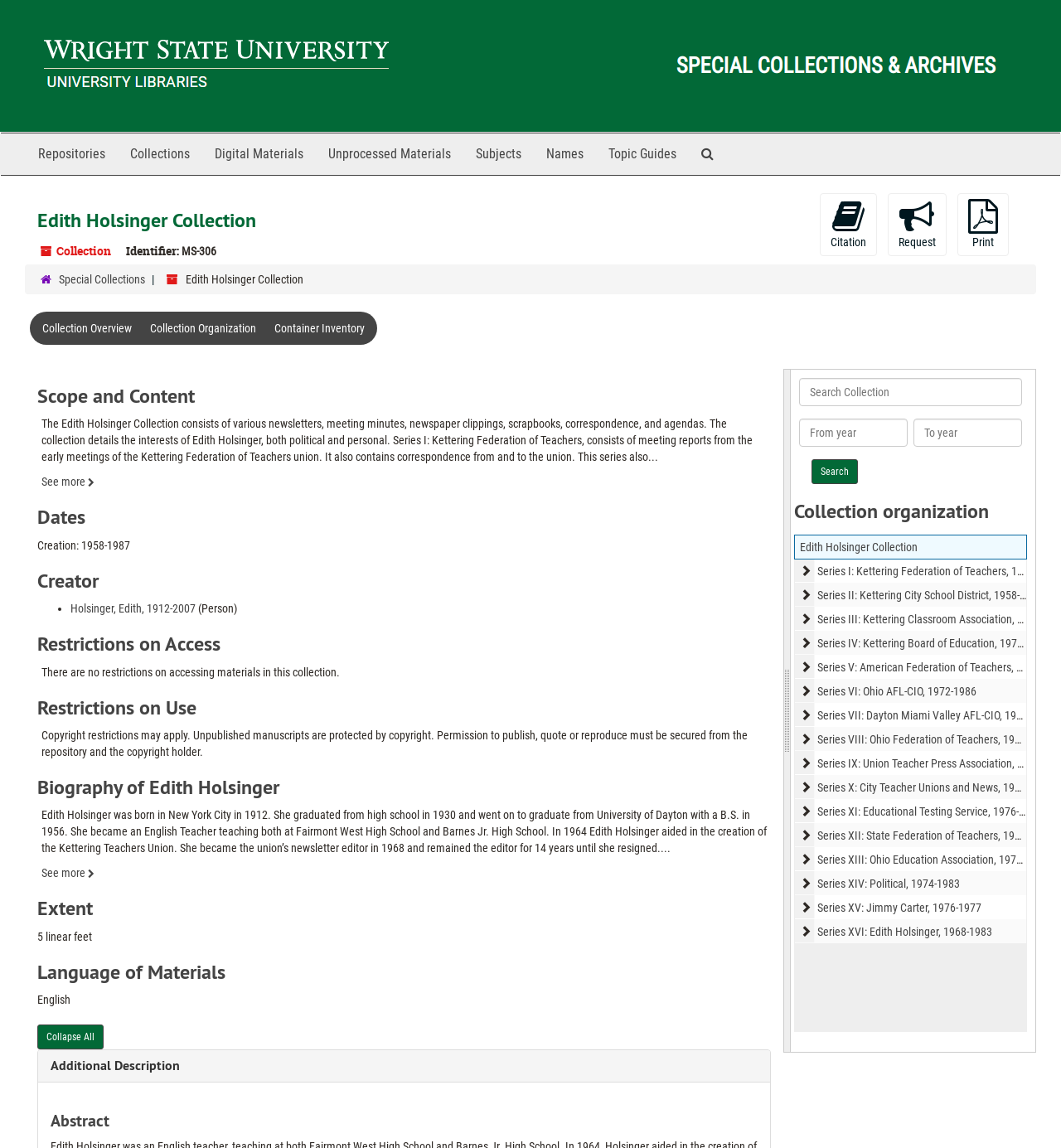What is the range of years for Series I: Kettering Federation of Teachers?
Refer to the image and give a detailed answer to the query.

I found the answer by looking at the 'Collection organization' section of the webpage, which is located near the bottom of the page, and it says 'Series I: Kettering Federation of Teachers, 1960-1981'.